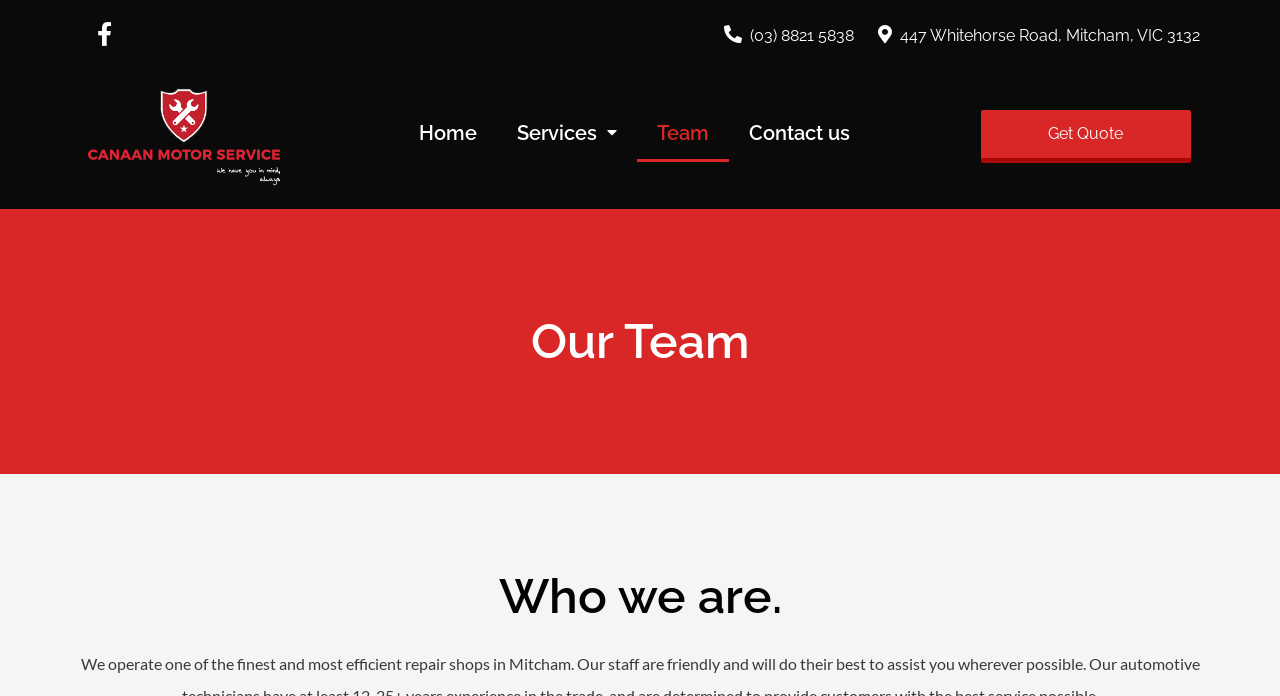What is the phone number of the company?
Deliver a detailed and extensive answer to the question.

I found the phone number by looking at the links on the top of the page, and one of them is labeled as '(03) 8821 5838', which is a typical format for a phone number.